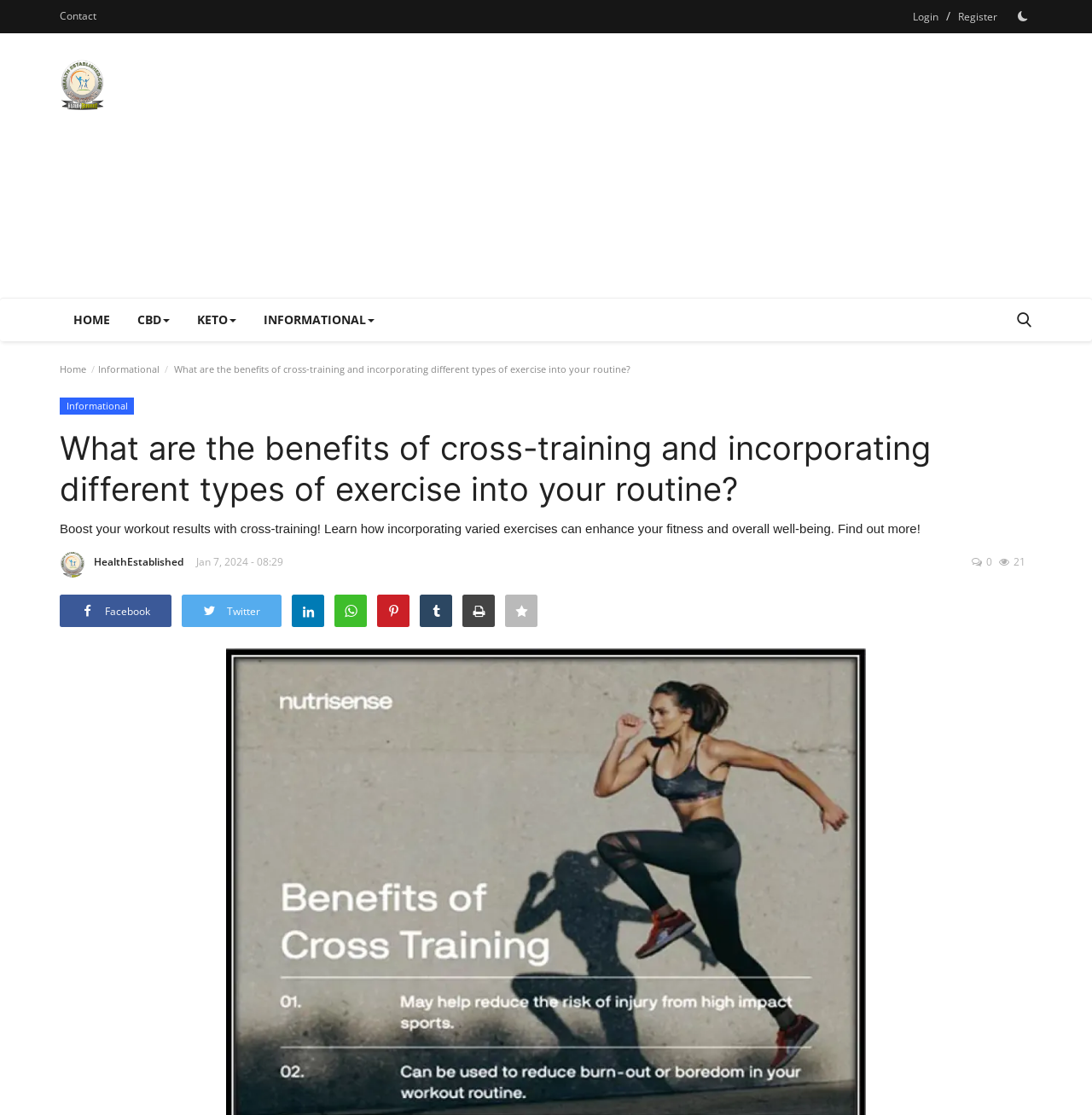Determine the bounding box coordinates for the HTML element mentioned in the following description: "name="theme_mode" value="dark"". The coordinates should be a list of four floats ranging from 0 to 1, represented as [left, top, right, bottom].

[0.928, 0.003, 0.945, 0.026]